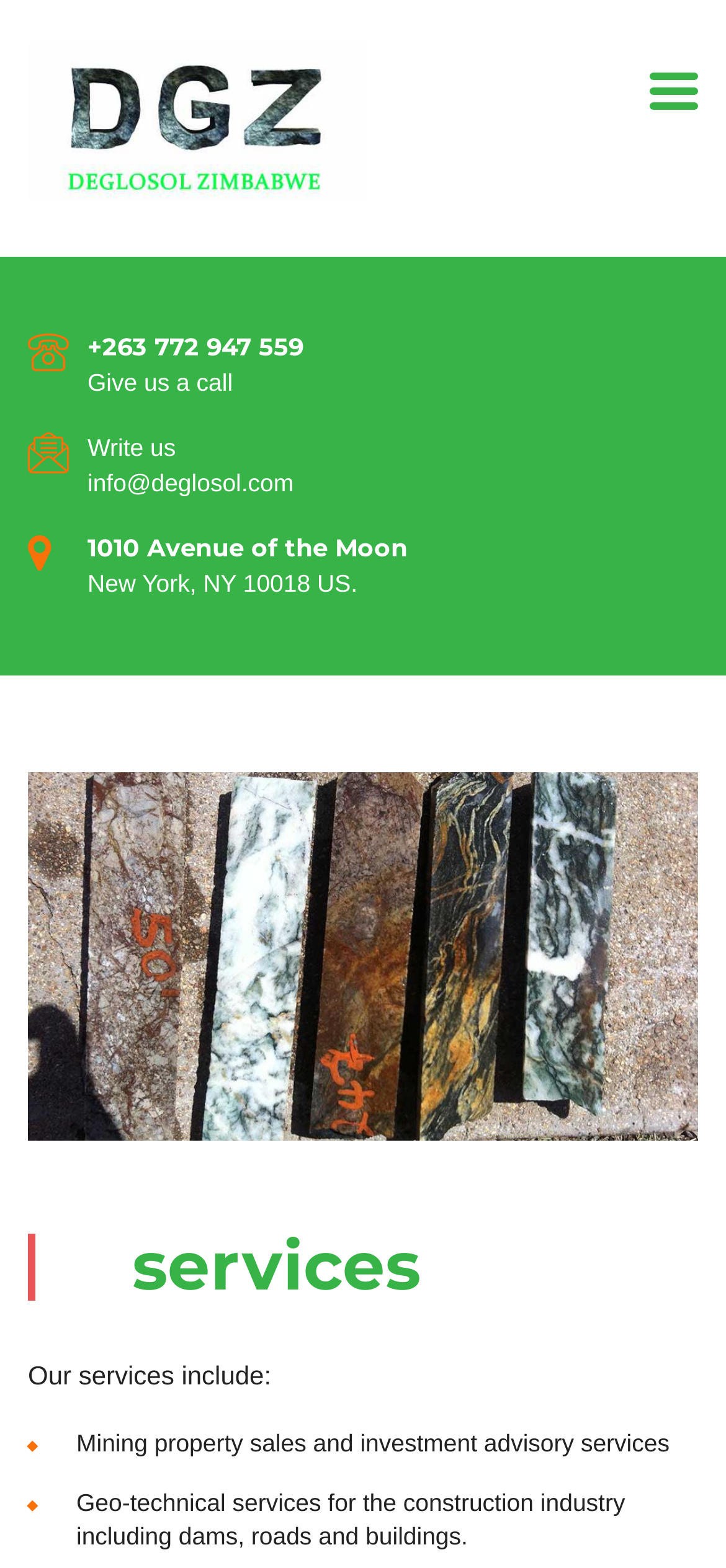Provide a brief response in the form of a single word or phrase:
What is the address of the company?

1010 Avenue of the Moon, New York, NY 10018 US